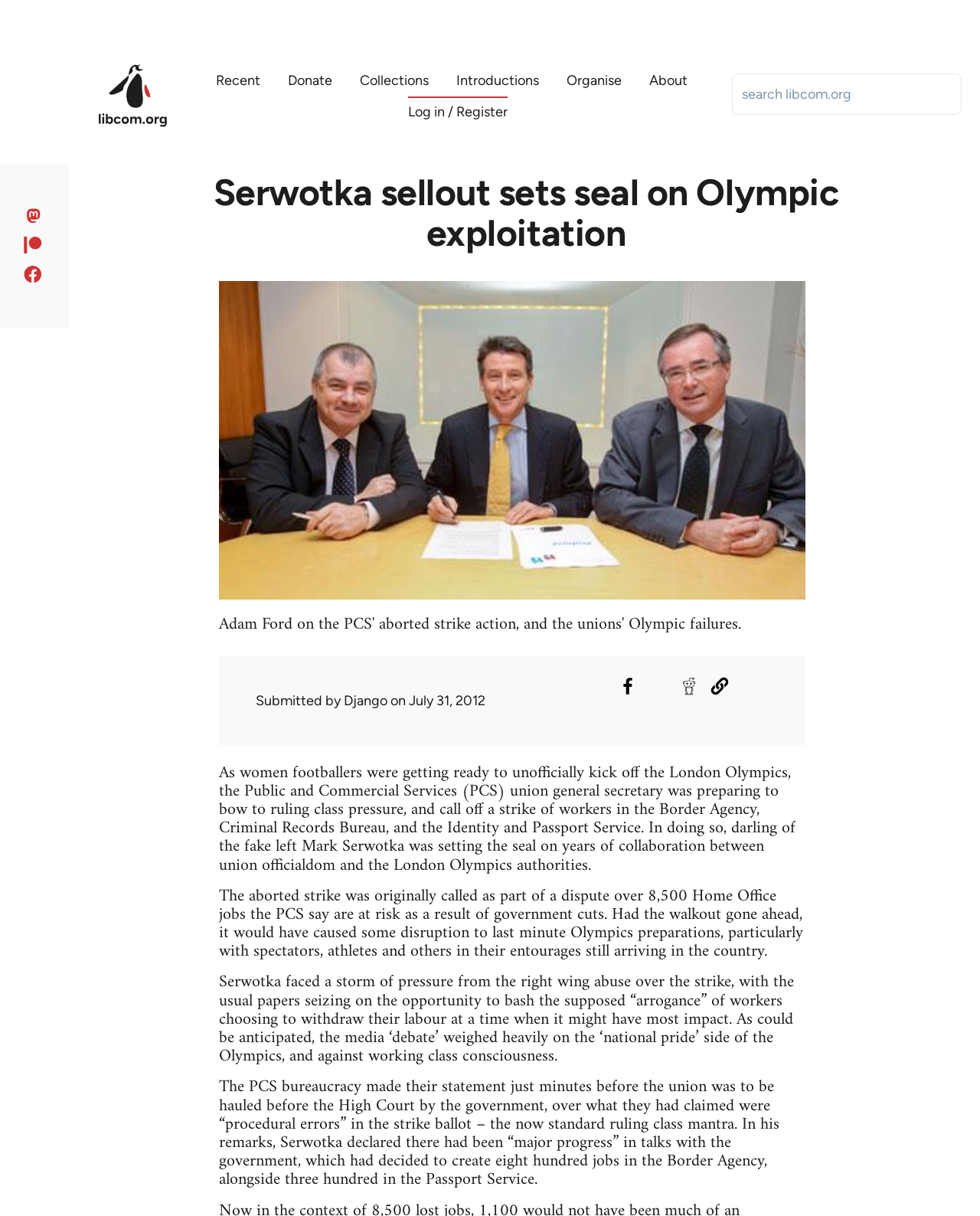Pinpoint the bounding box coordinates of the element to be clicked to execute the instruction: "Search on libcom.org".

[0.747, 0.06, 0.981, 0.094]